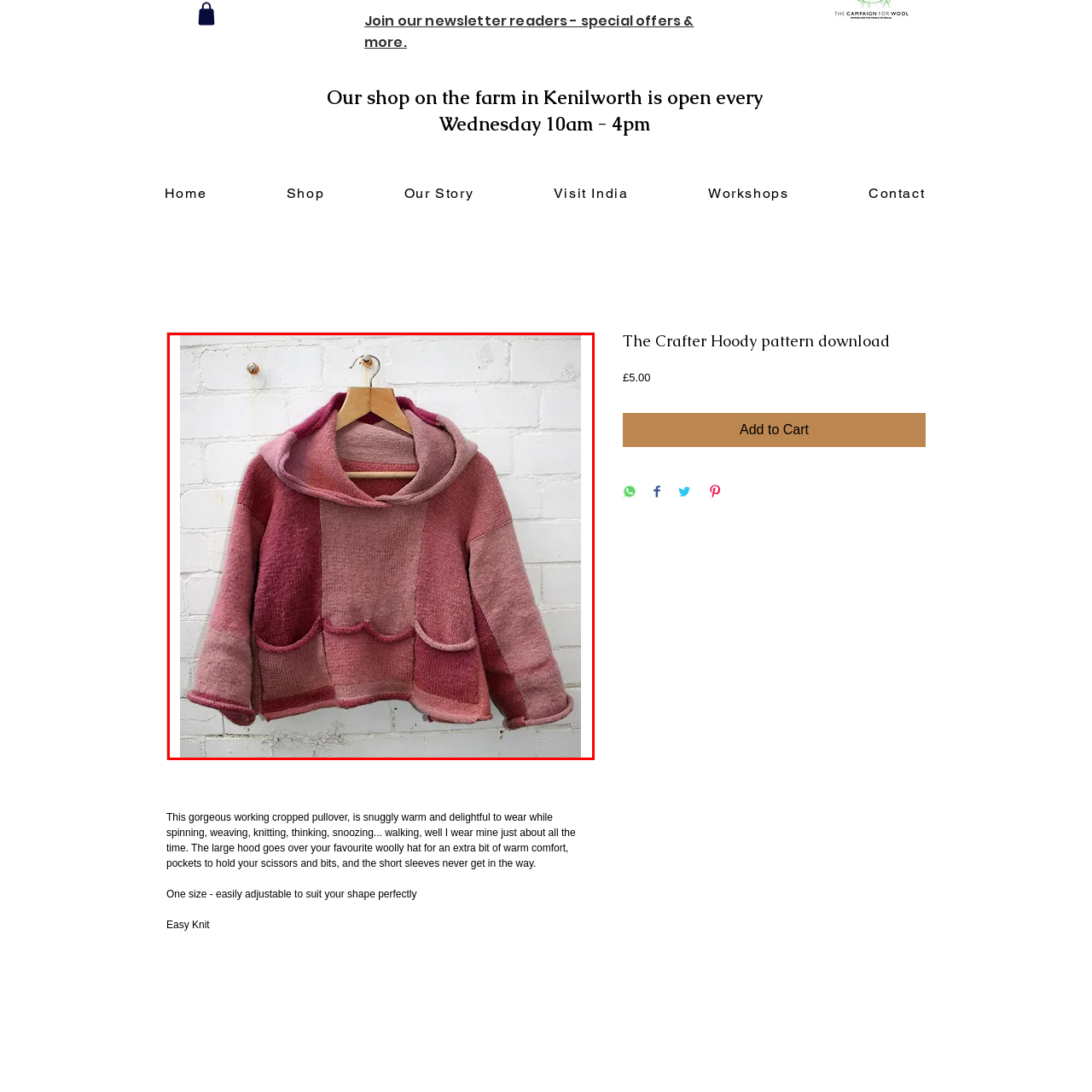Focus on the content within the red box and provide a succinct answer to this question using just one word or phrase: 
What is the purpose of the pockets?

Holding essentials